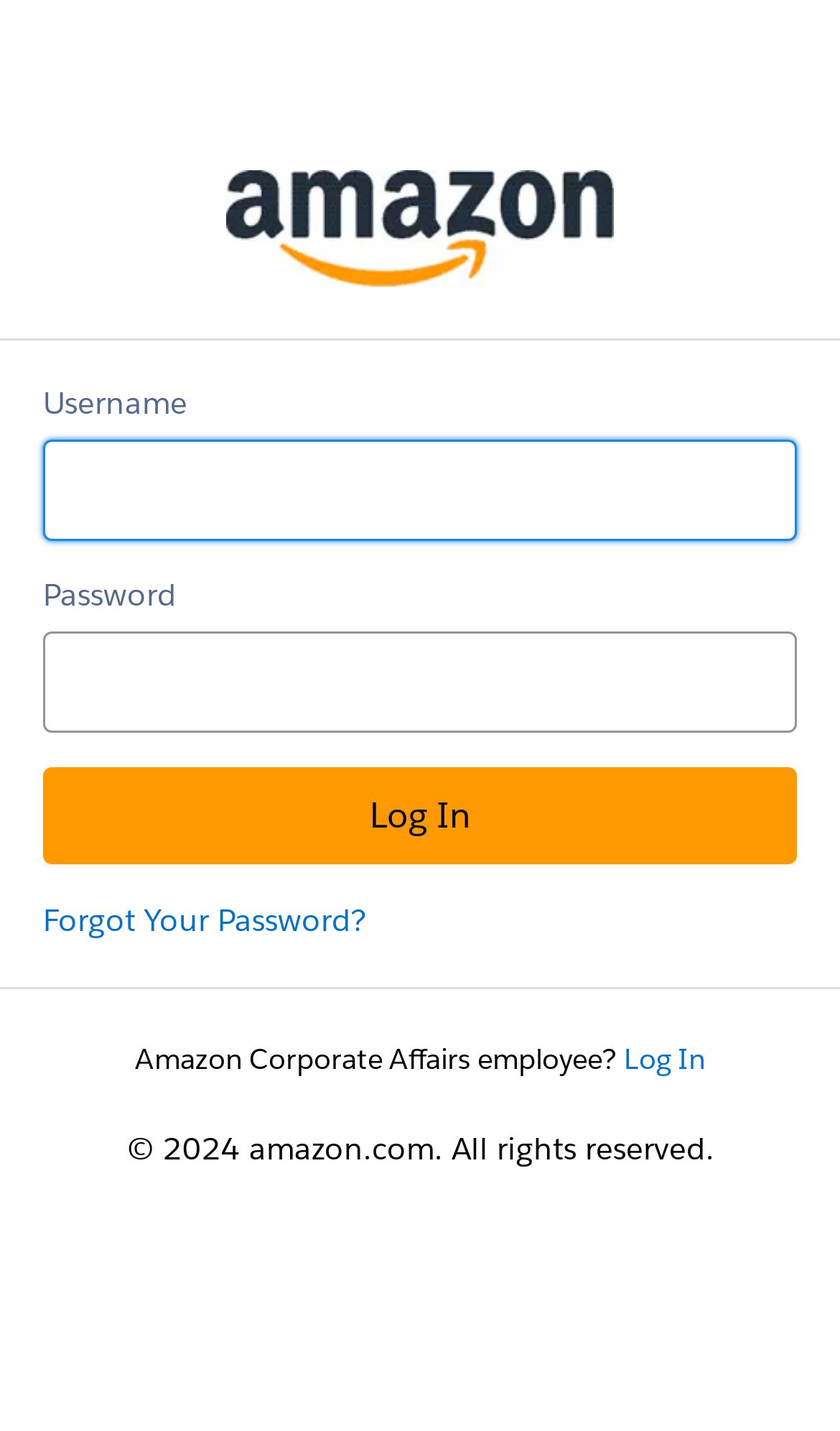Given the element description: "Forgot Your Password?", predict the bounding box coordinates of the UI element it refers to, using four float numbers between 0 and 1, i.e., [left, top, right, bottom].

[0.051, 0.63, 0.436, 0.657]